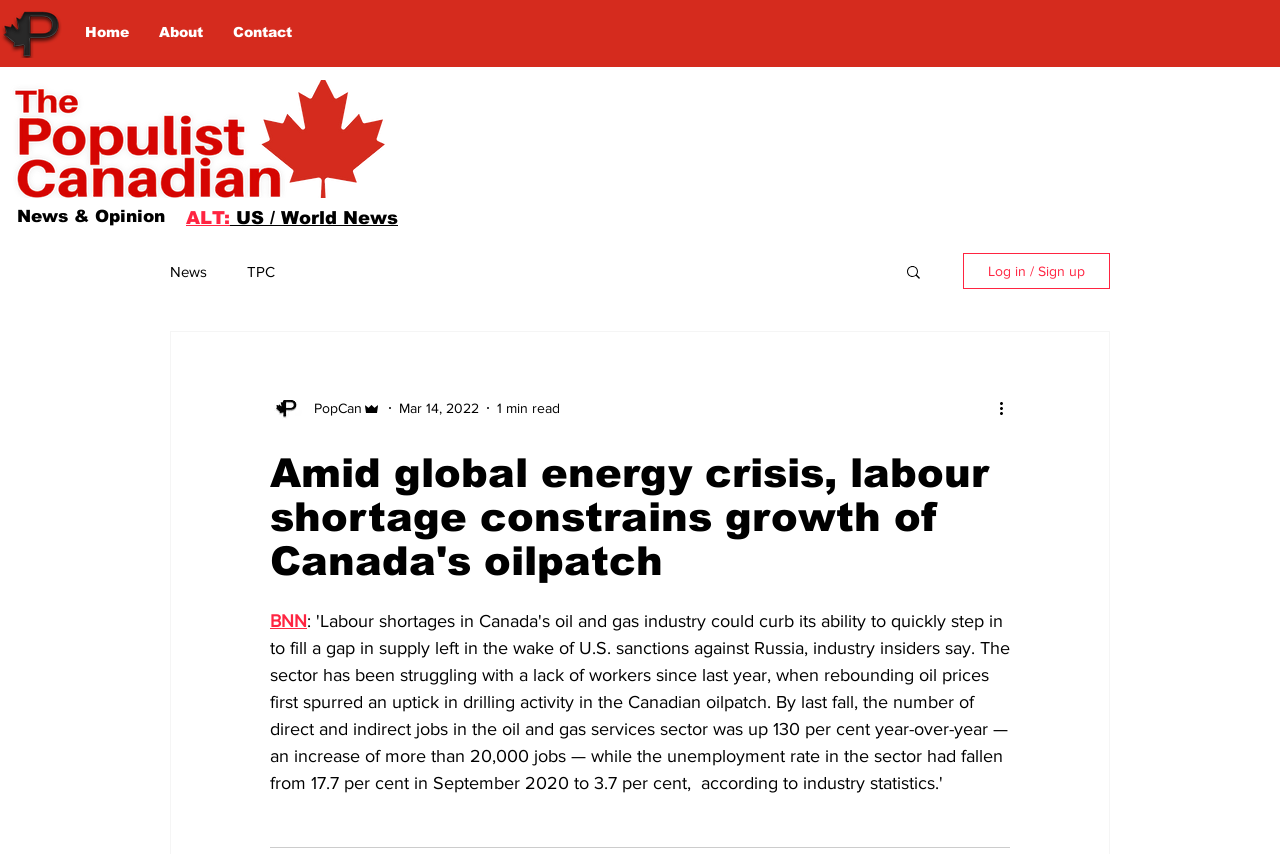Identify the bounding box coordinates of the area that should be clicked in order to complete the given instruction: "Click the 'Home' link". The bounding box coordinates should be four float numbers between 0 and 1, i.e., [left, top, right, bottom].

[0.055, 0.019, 0.112, 0.056]